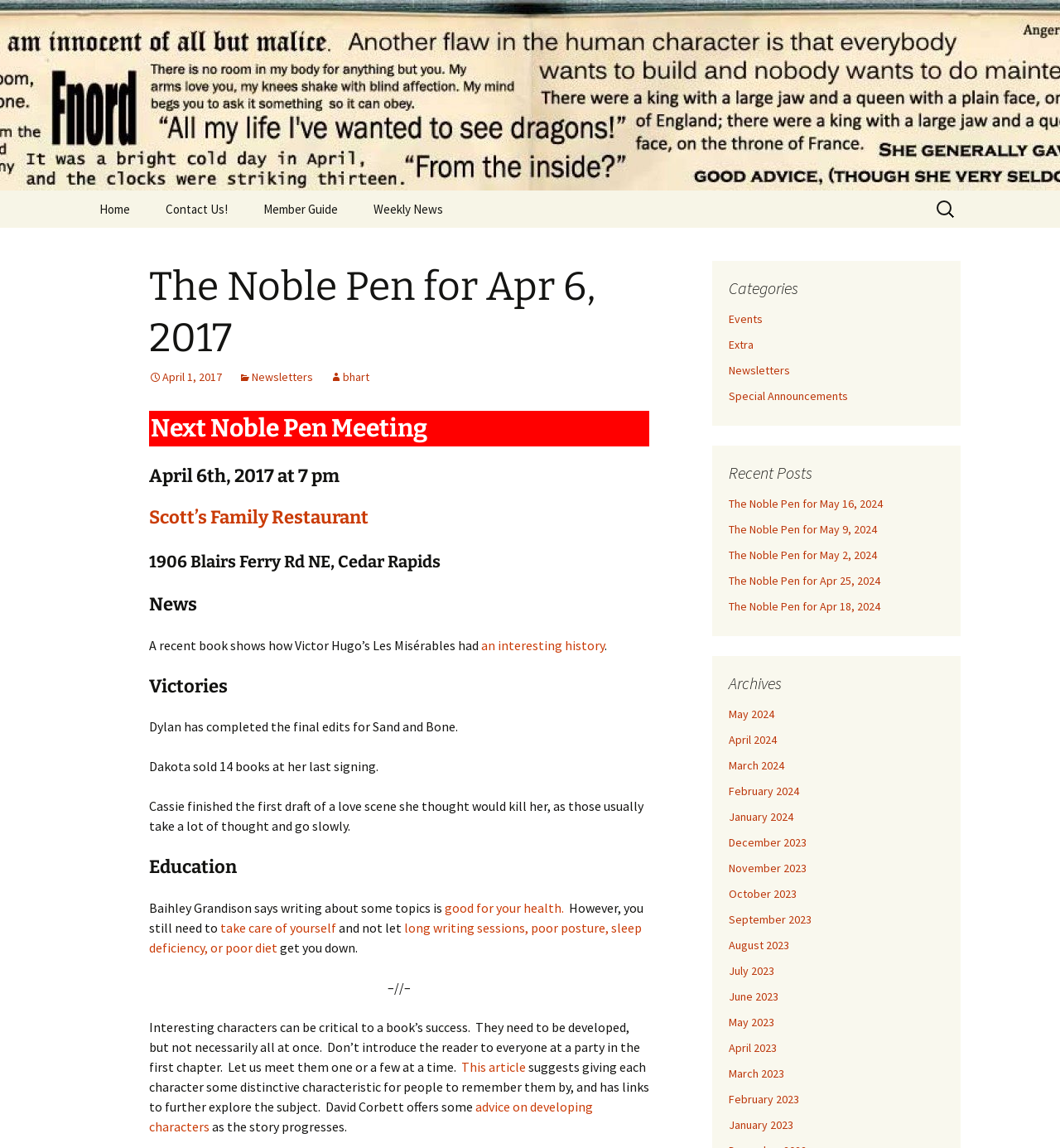Based on the element description, predict the bounding box coordinates (top-left x, top-left y, bottom-right x, bottom-right y) for the UI element in the screenshot: take care of yourself

[0.208, 0.801, 0.317, 0.815]